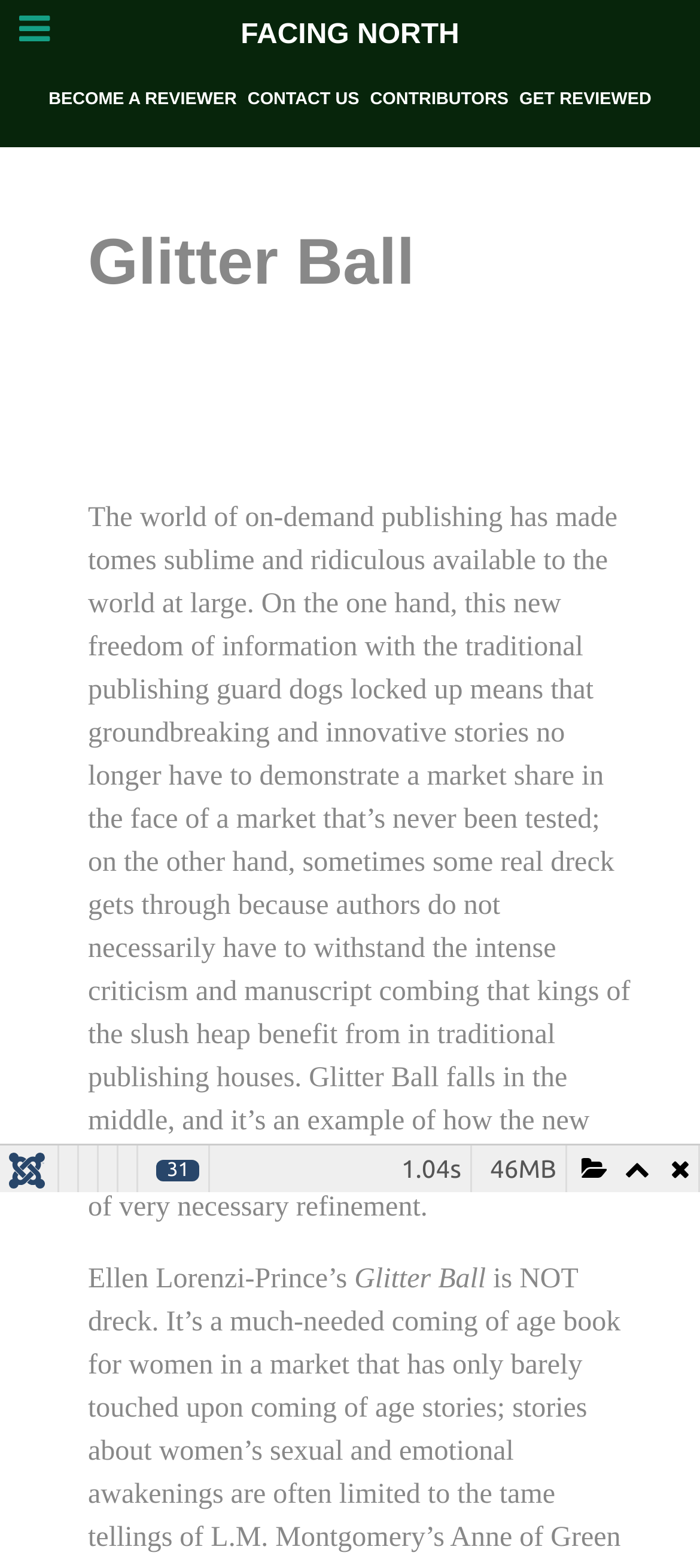Provide the bounding box coordinates of the UI element this sentence describes: "Become a Reviewer".

[0.069, 0.057, 0.338, 0.07]